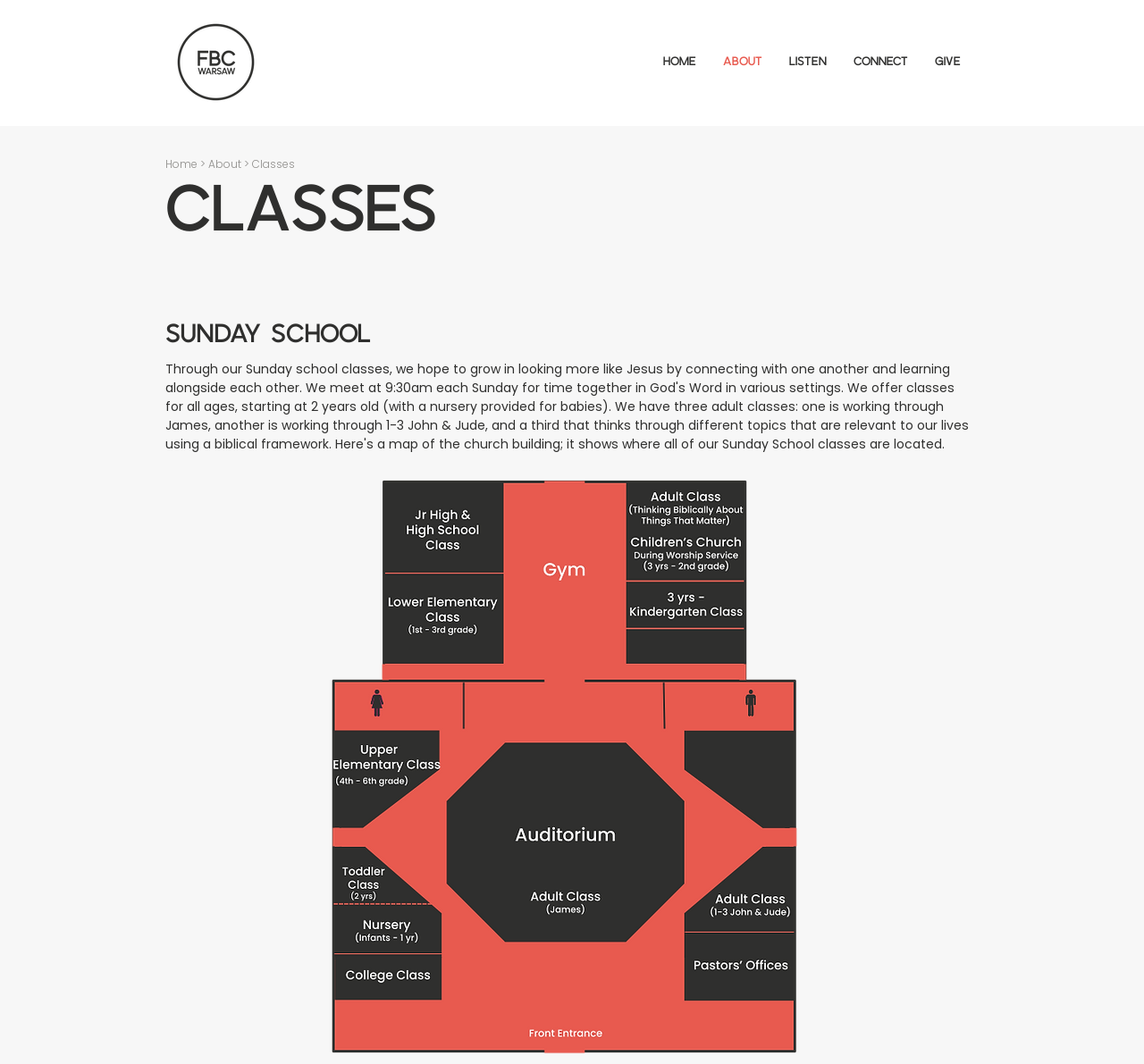Determine the bounding box for the described HTML element: "LISTEN". Ensure the coordinates are four float numbers between 0 and 1 in the format [left, top, right, bottom].

[0.678, 0.042, 0.734, 0.076]